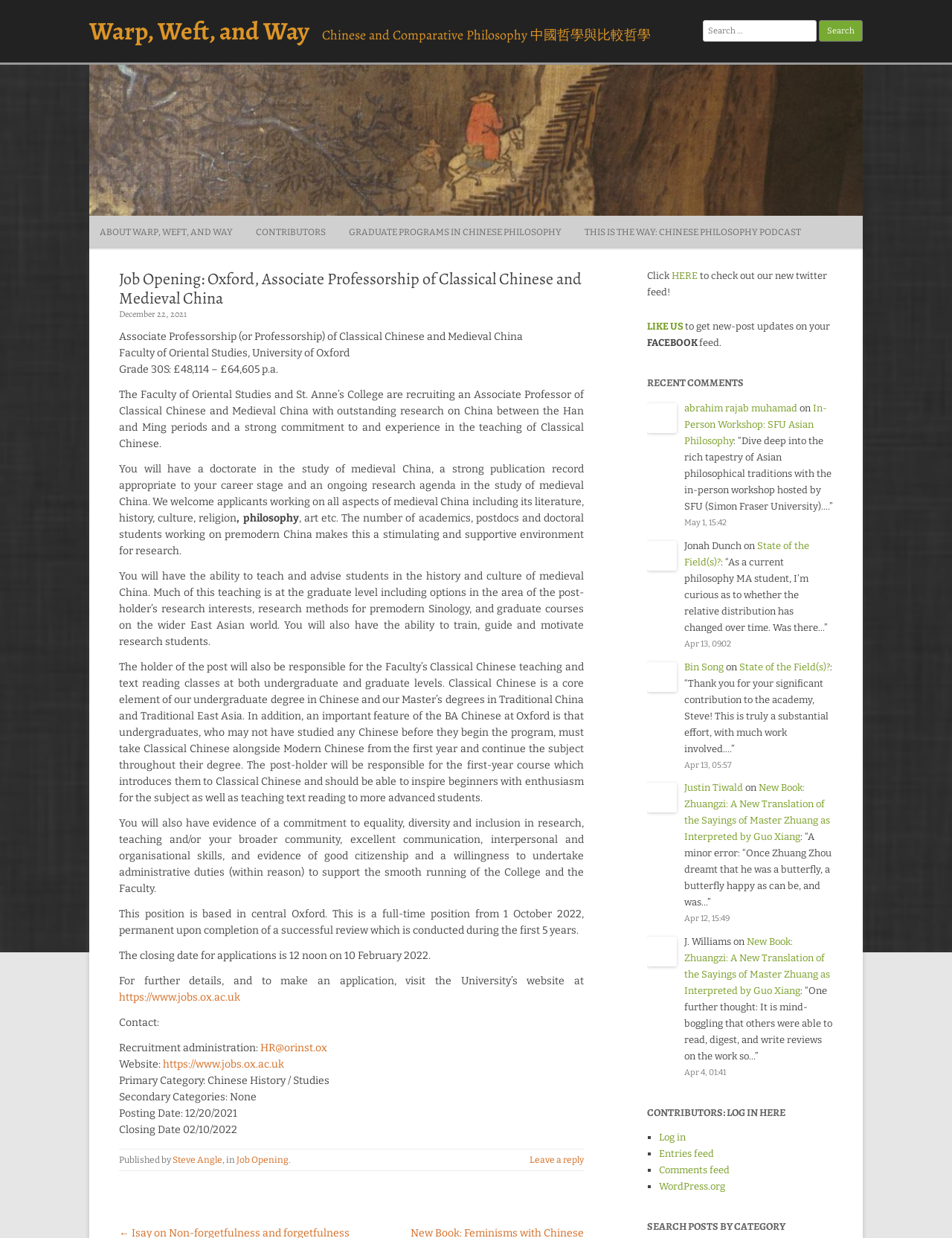What is the faculty of the University of Oxford where the job is located?
Using the details from the image, give an elaborate explanation to answer the question.

The faculty of the University of Oxford where the job is located can be found in the StaticText 'Faculty of Oriental Studies, University of Oxford'.